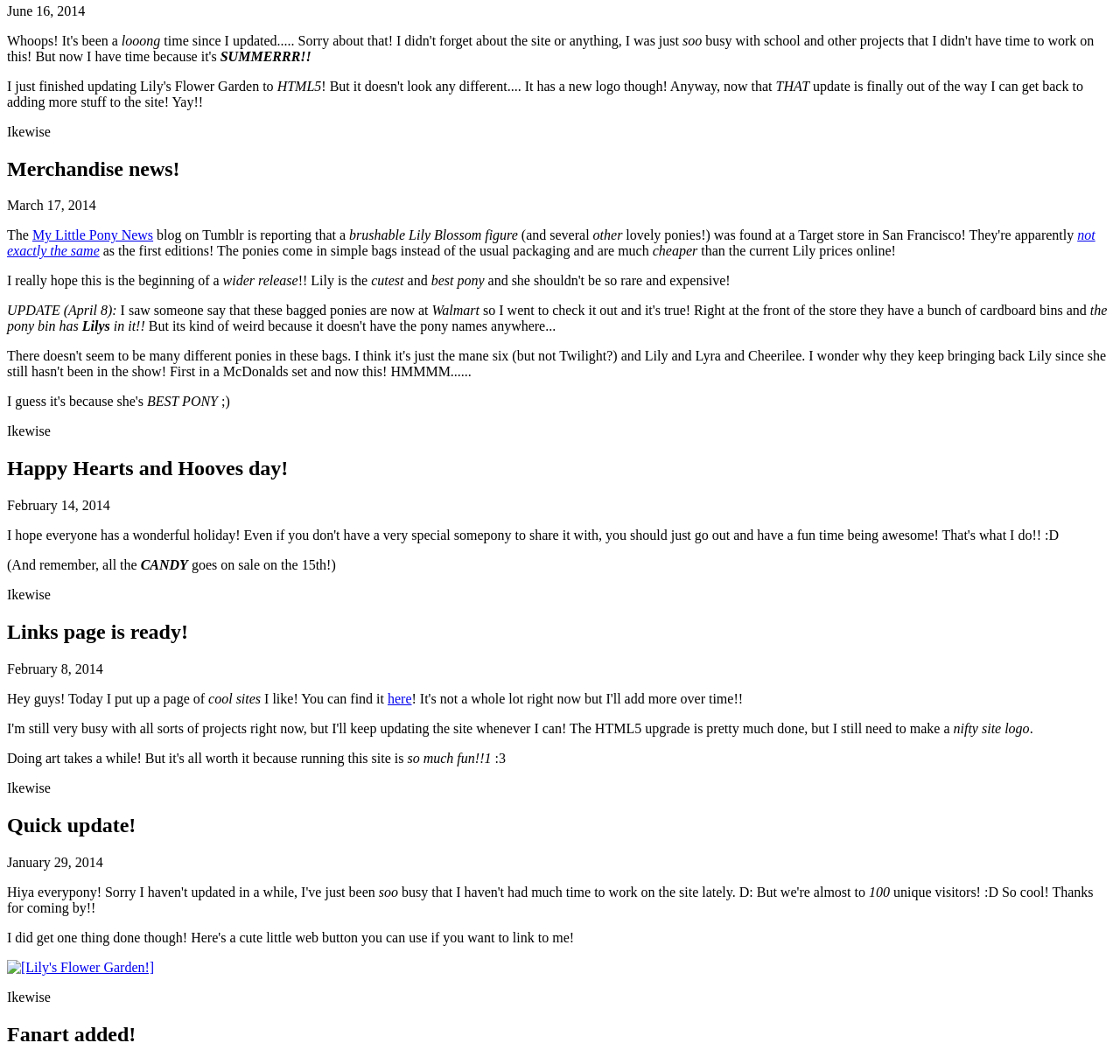Determine the bounding box for the HTML element described here: "here". The coordinates should be given as [left, top, right, bottom] with each number being a float between 0 and 1.

[0.346, 0.65, 0.368, 0.664]